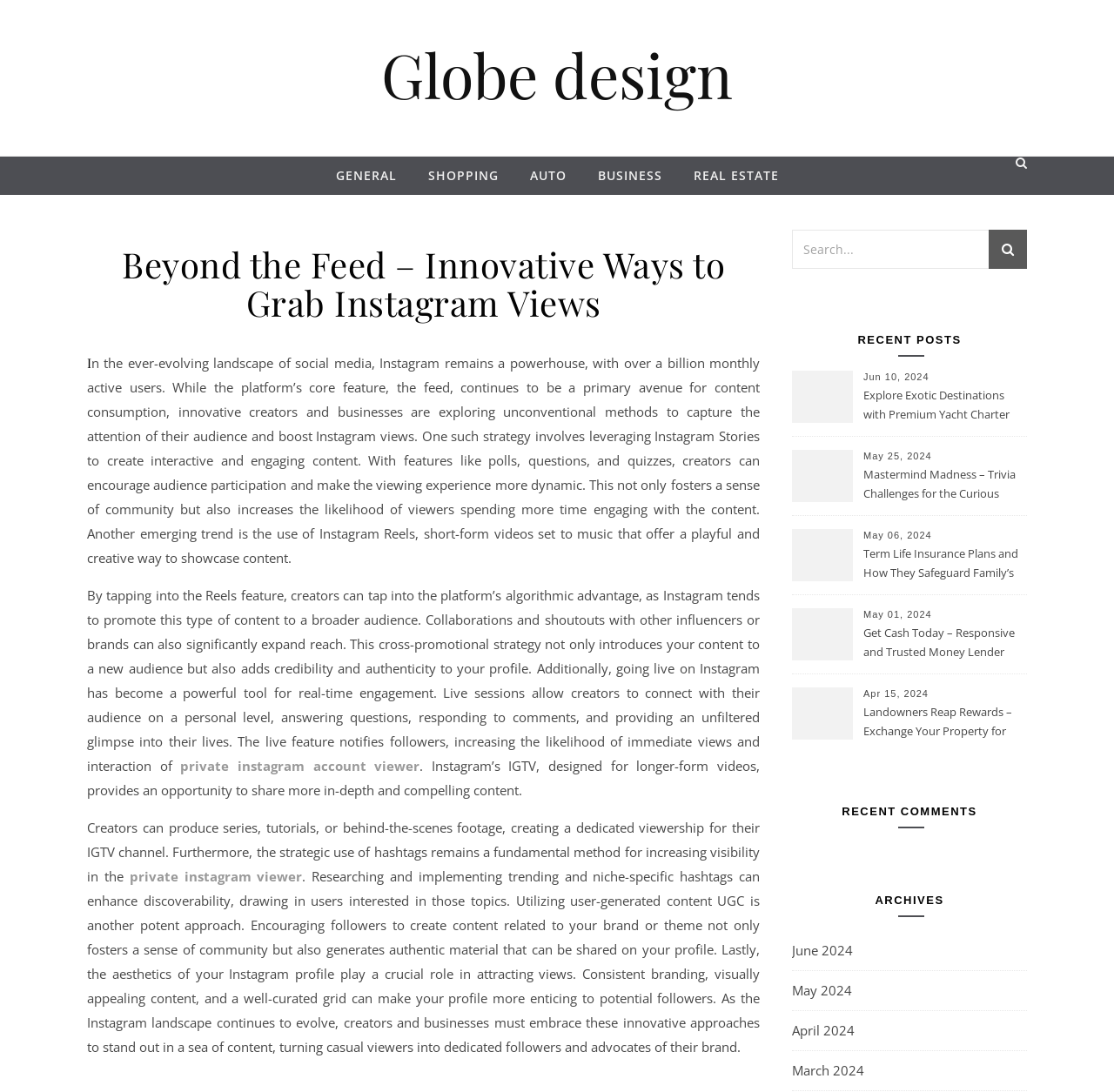What is the primary topic of the article?
Answer with a single word or short phrase according to what you see in the image.

Instagram